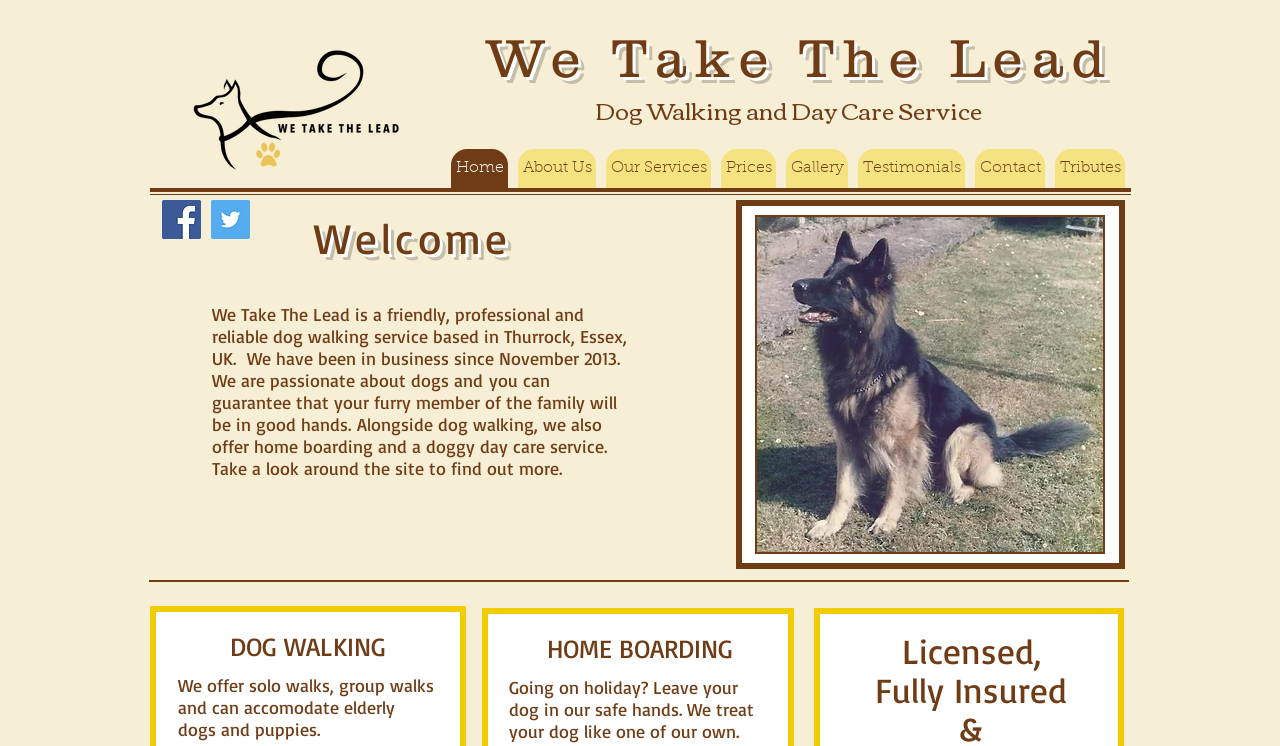What social media platforms are linked?
Please respond to the question with a detailed and well-explained answer.

The 'Social Bar' section contains links to Facebook and Twitter, indicated by the 'Facebook Social Icon' and 'Twitter Social Icon' images, respectively.